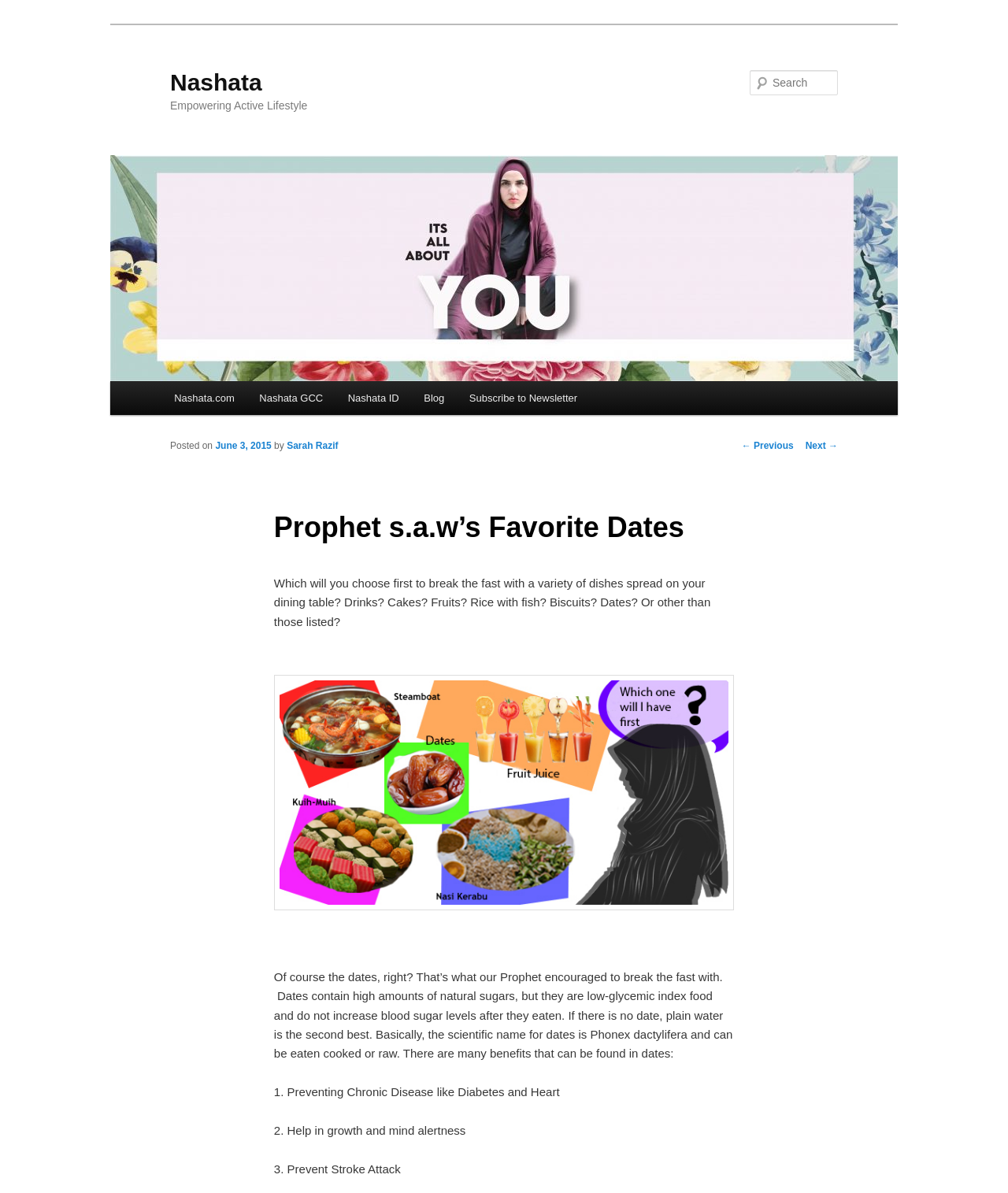Pinpoint the bounding box coordinates of the clickable area necessary to execute the following instruction: "Read the blog". The coordinates should be given as four float numbers between 0 and 1, namely [left, top, right, bottom].

[0.408, 0.319, 0.453, 0.348]